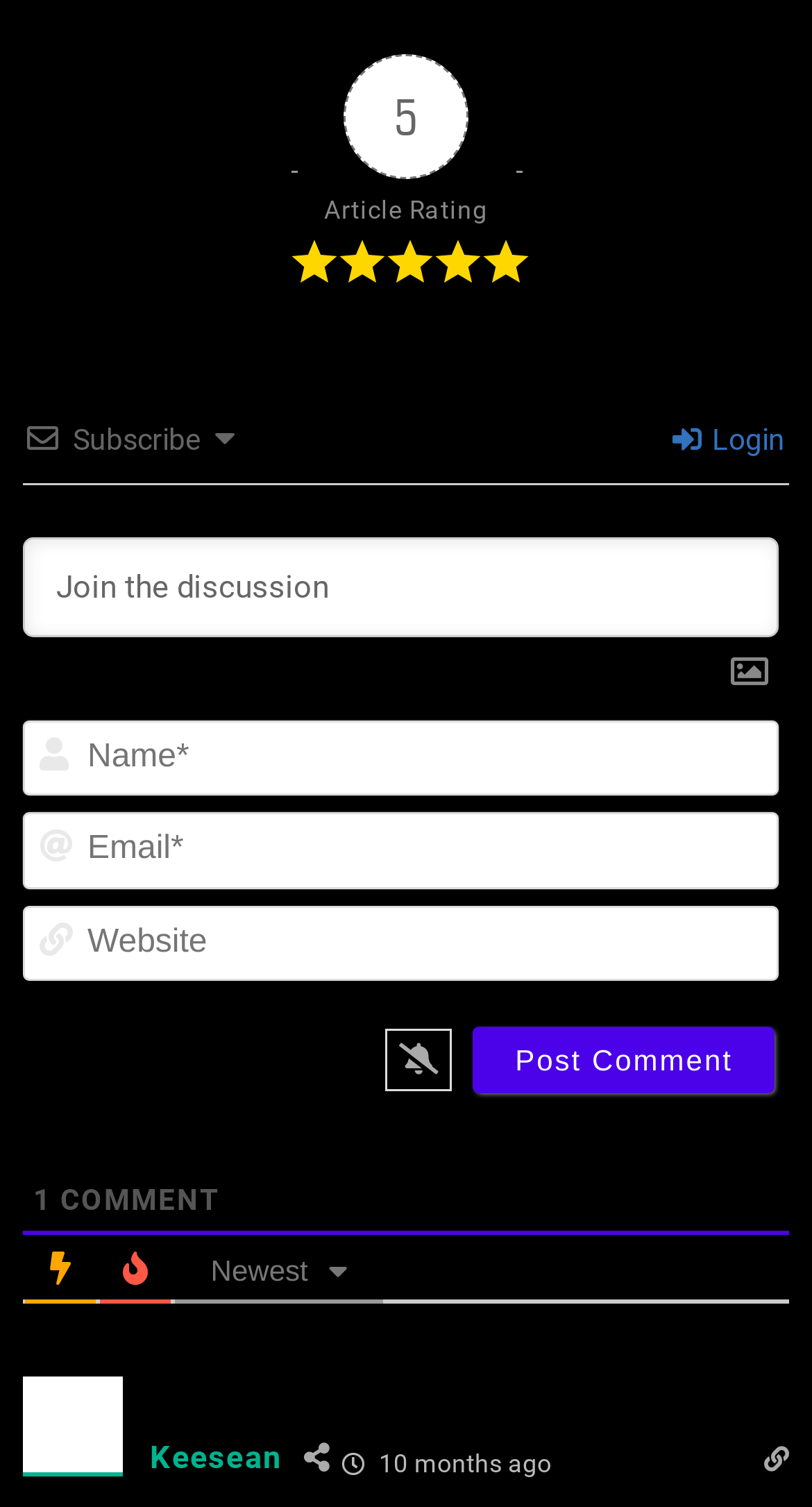Answer the following inquiry with a single word or phrase:
What is the name of the author of the latest comment?

Keesean